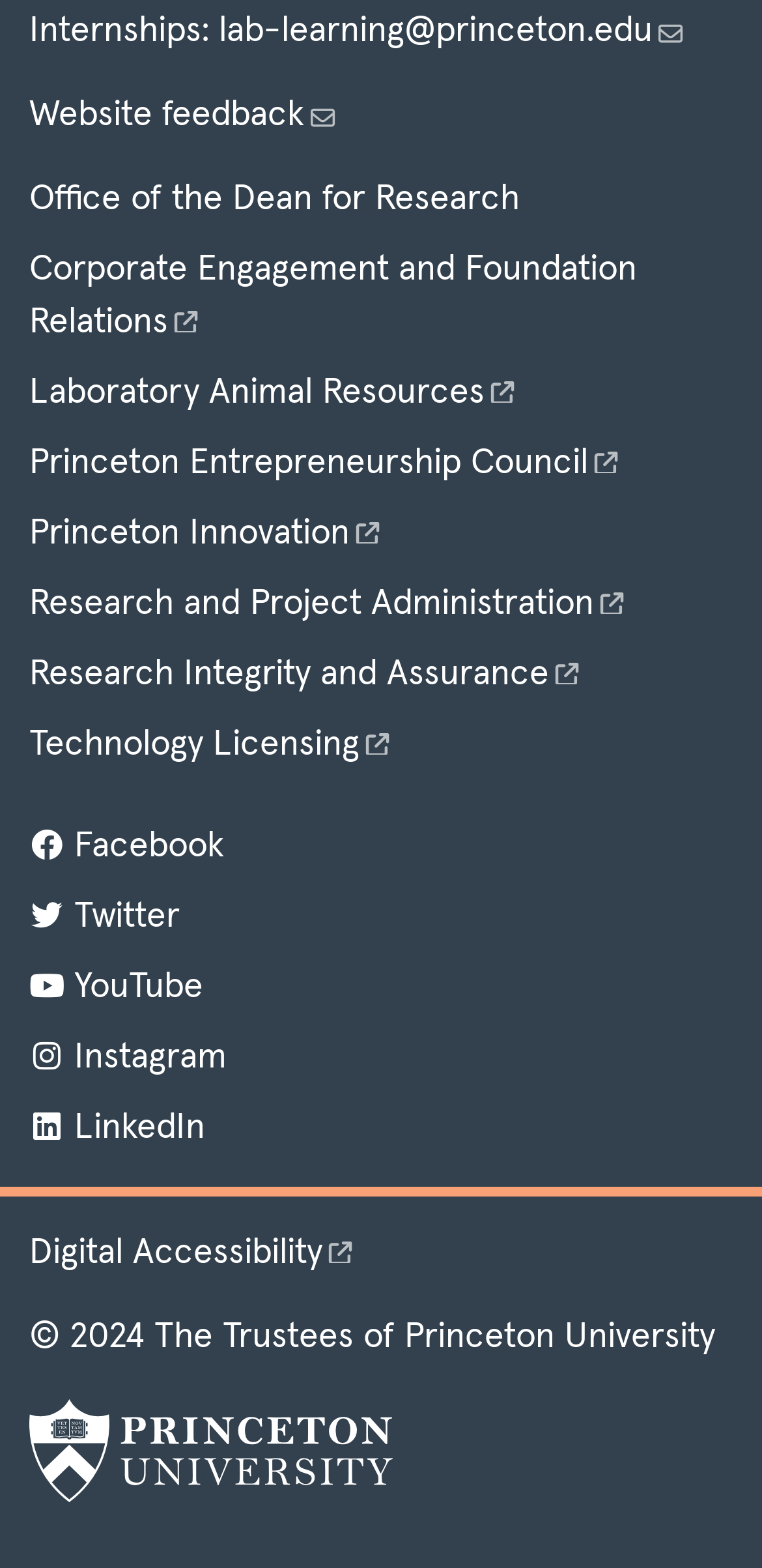How many links are there in the FOOTER MENU?
Kindly give a detailed and elaborate answer to the question.

I counted the number of links in the FOOTER MENU by looking at the links with the text 'Office of the Dean for Research', 'Corporate Engagement and Foundation Relations', 'Laboratory Animal Resources', 'Princeton Entrepreneurship Council', 'Princeton Innovation', 'Research and Project Administration', 'Research Integrity and Assurance', and 'Technology Licensing' which are located in the FOOTER MENU section.